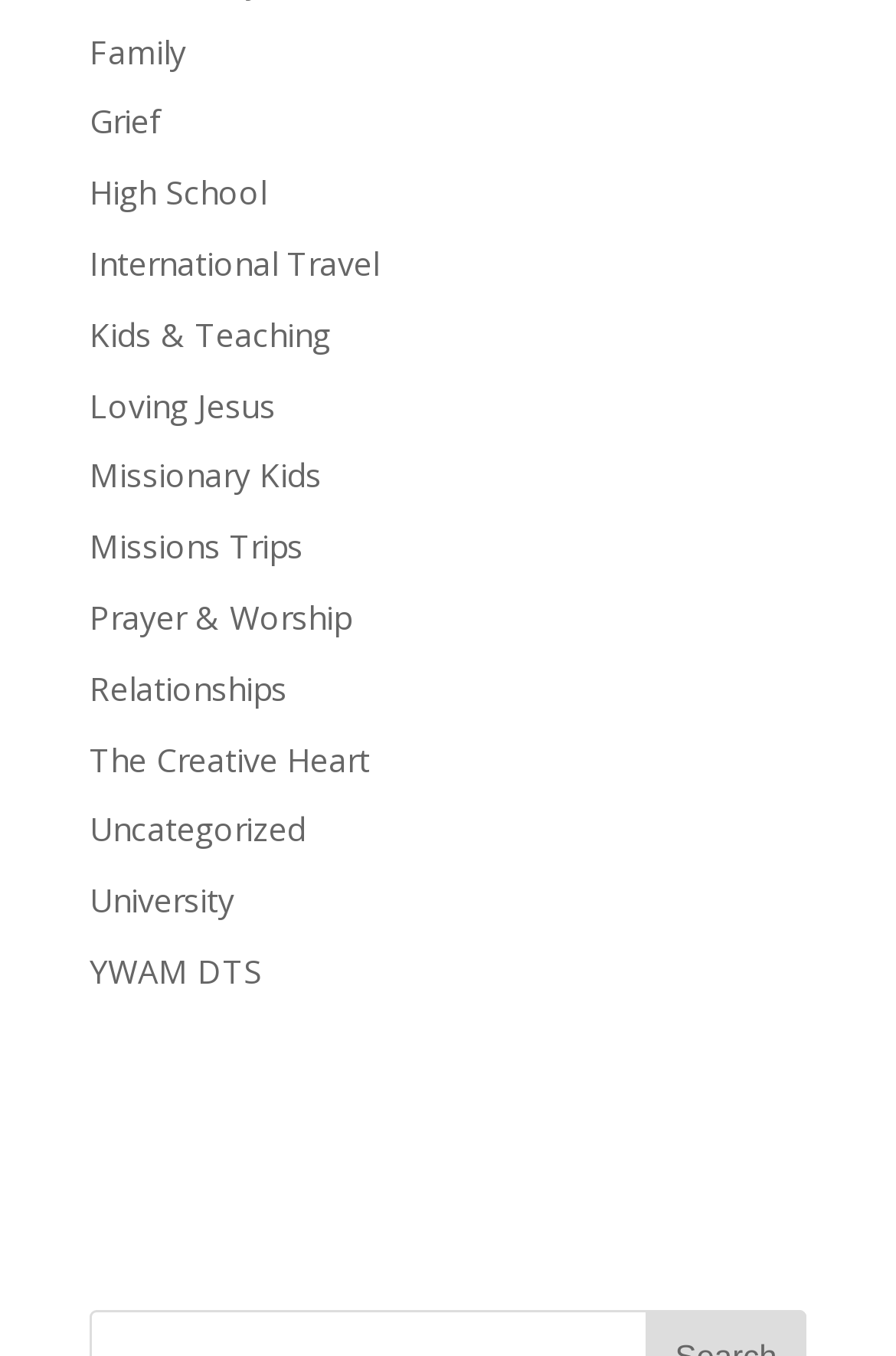Identify the bounding box for the UI element described as: "Kids & Teaching". The coordinates should be four float numbers between 0 and 1, i.e., [left, top, right, bottom].

[0.1, 0.244, 0.369, 0.276]